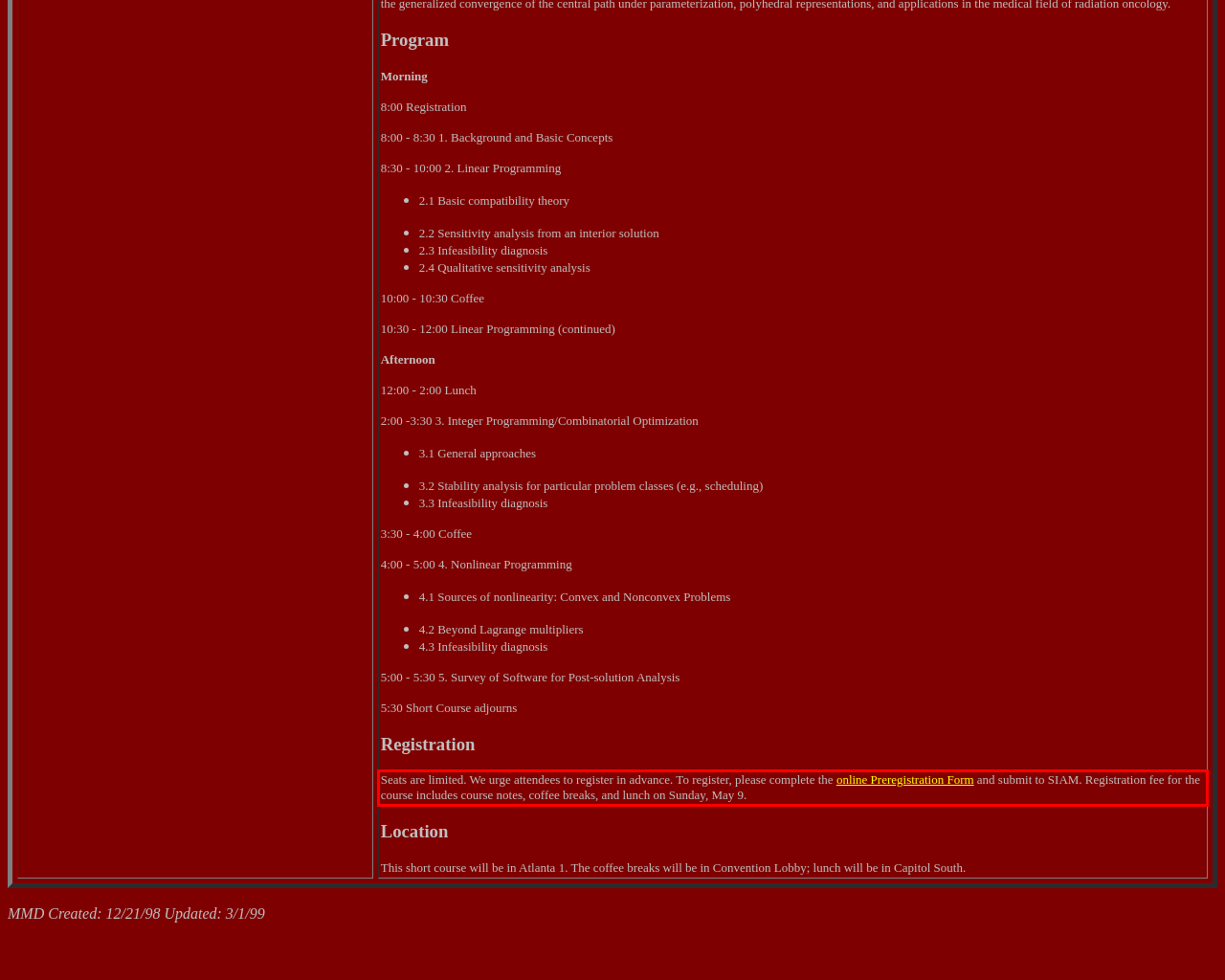Given a screenshot of a webpage with a red bounding box, extract the text content from the UI element inside the red bounding box.

Seats are limited. We urge attendees to register in advance. To register, please complete the online Preregistration Form and submit to SIAM. Registration fee for the course includes course notes, coffee breaks, and lunch on Sunday, May 9.